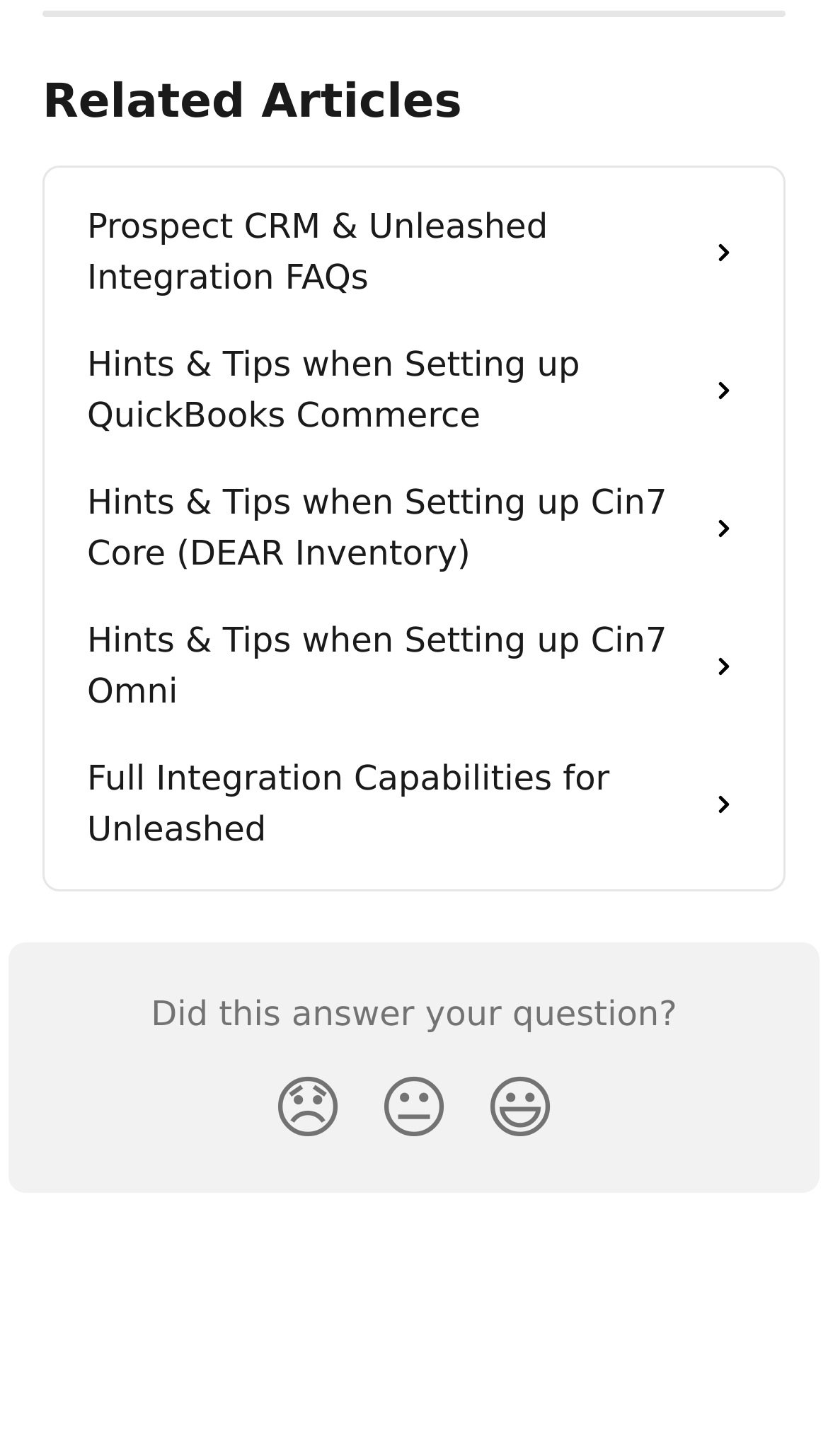Using the webpage screenshot, locate the HTML element that fits the following description and provide its bounding box: "Full Integration Capabilities for Unleashed".

[0.074, 0.505, 0.926, 0.6]